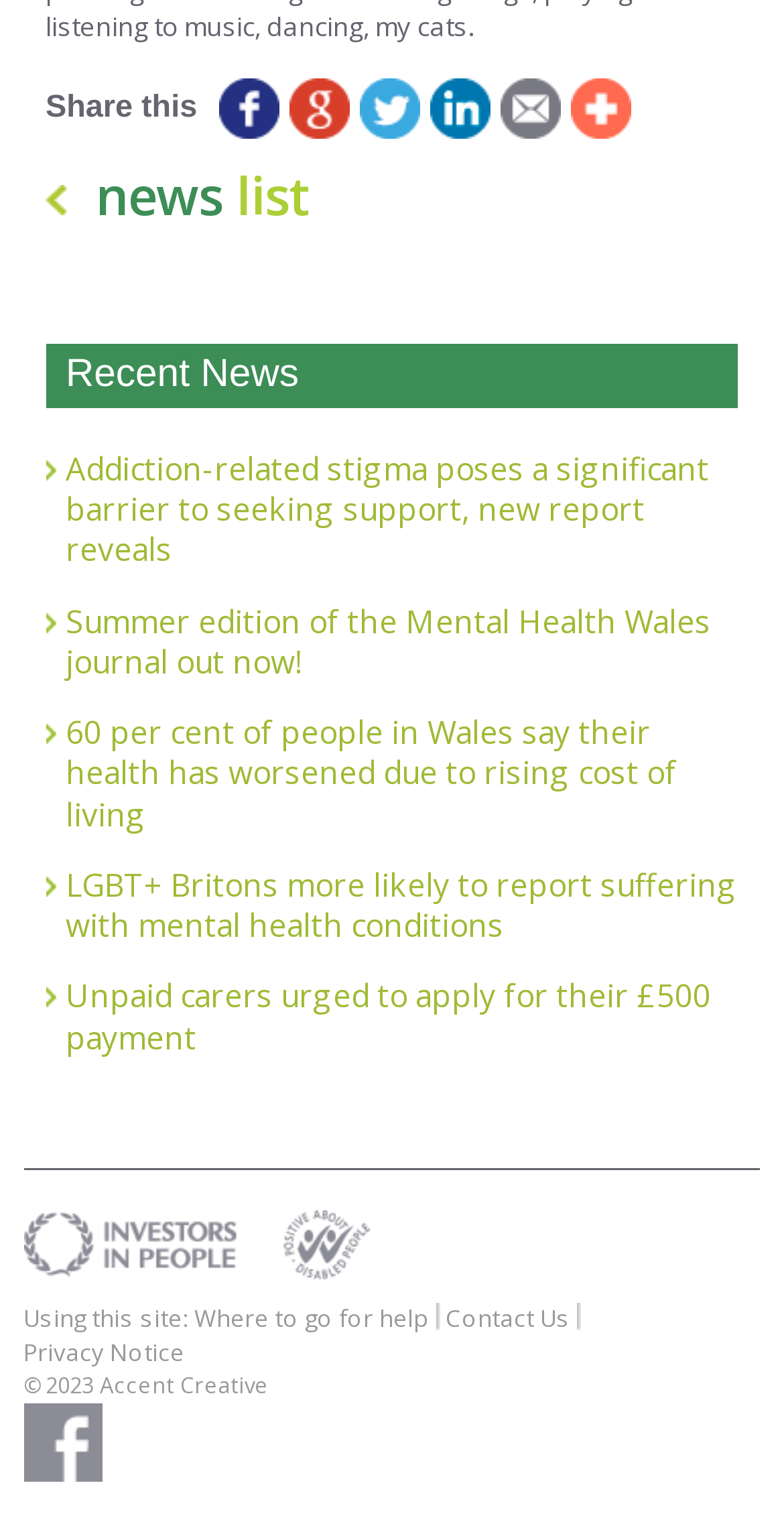Bounding box coordinates are given in the format (top-left x, top-left y, bottom-right x, bottom-right y). All values should be floating point numbers between 0 and 1. Provide the bounding box coordinate for the UI element described as: Contact Us

[0.568, 0.85, 0.74, 0.871]